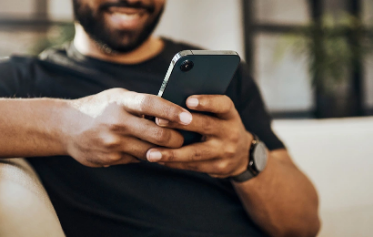What is the person doing with their phone?
Please give a detailed and elaborate answer to the question based on the image.

The person in the image is holding their smartphone and appears to be engaged in an activity. Based on their facial expression and body language, it seems that they are either browsing or reading something on their phone, enjoying a moment of leisure and connection.